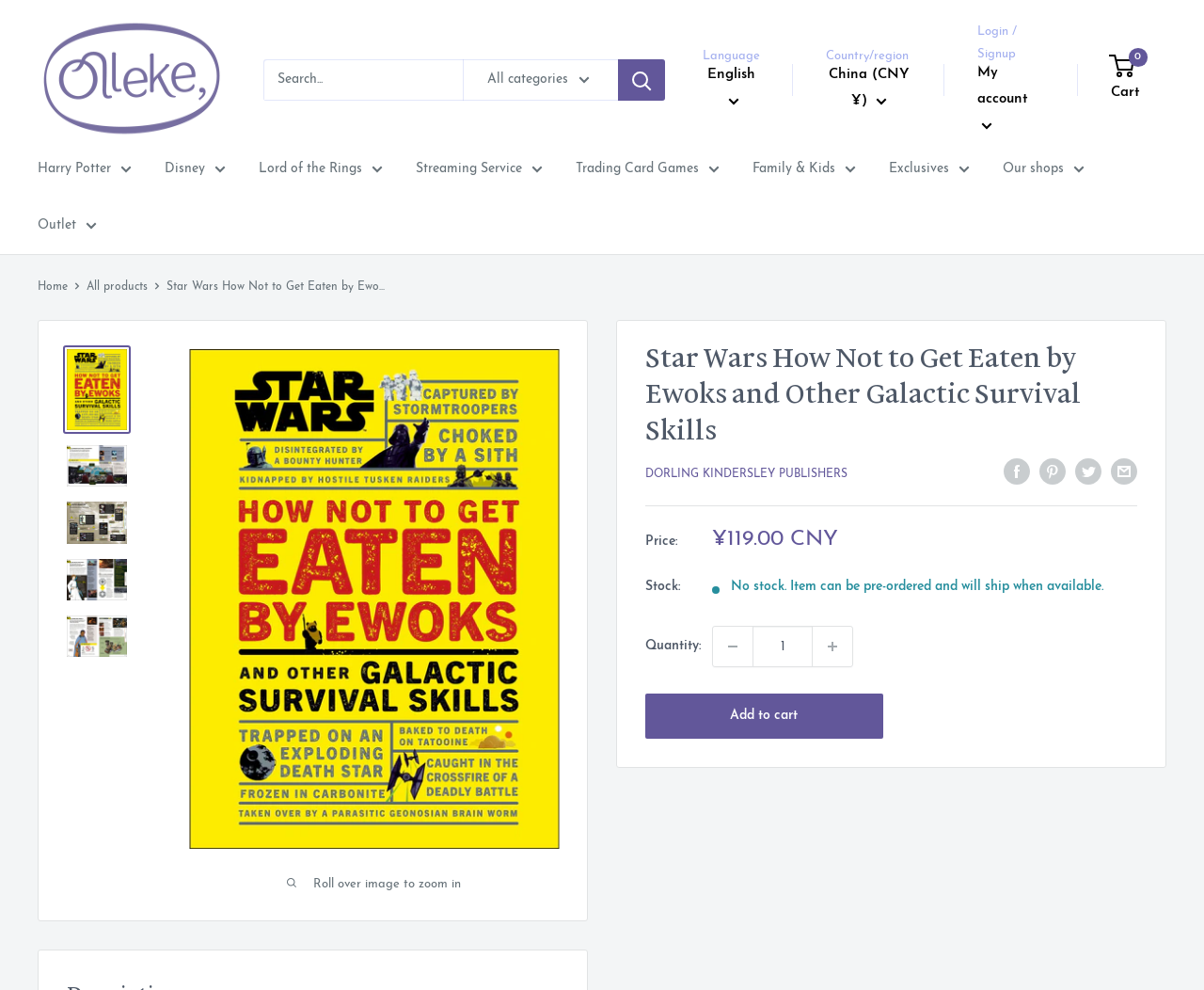Kindly determine the bounding box coordinates of the area that needs to be clicked to fulfill this instruction: "Call the phone number".

None